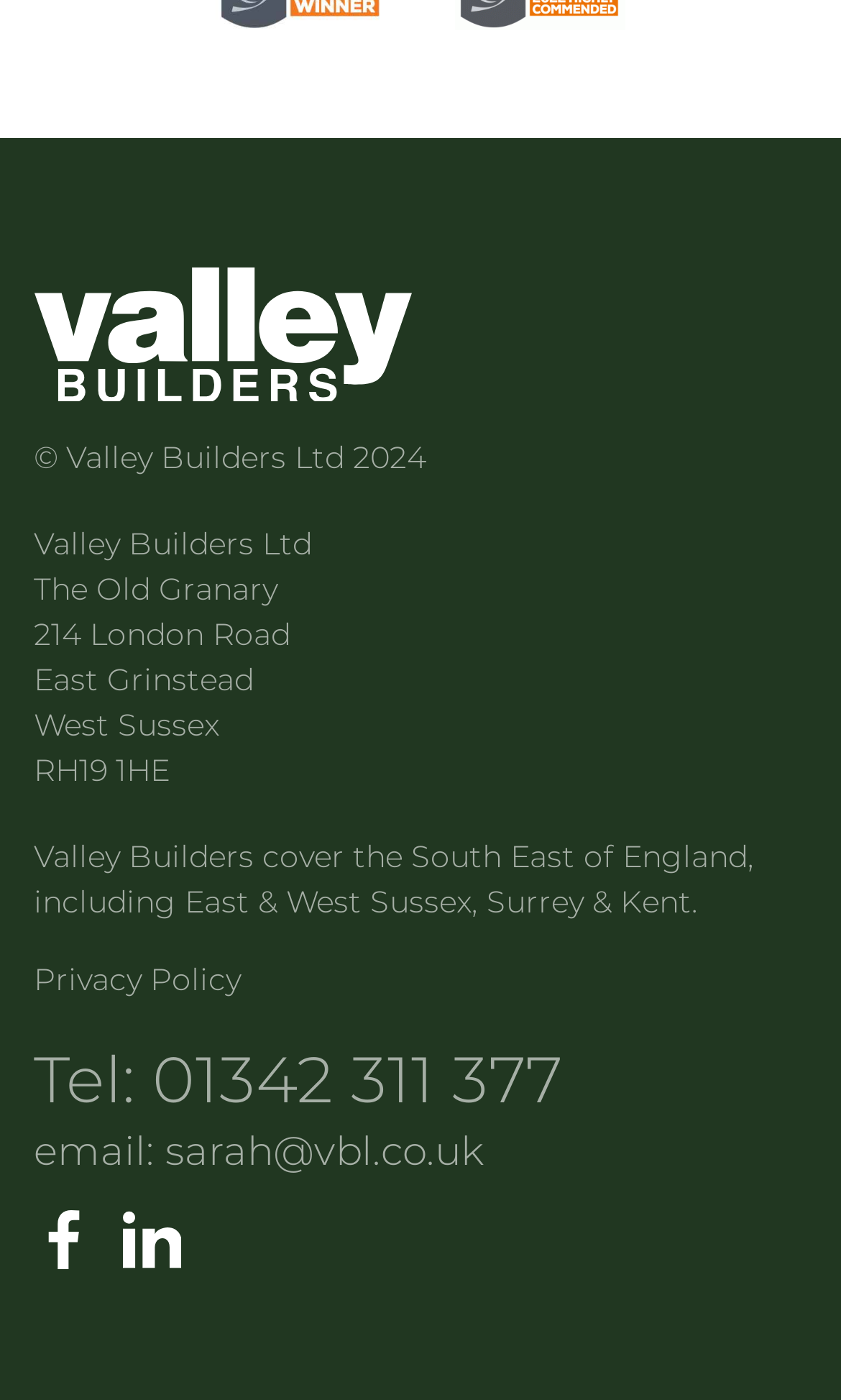Please locate the UI element described by "Facebook" and provide its bounding box coordinates.

[0.04, 0.865, 0.11, 0.908]